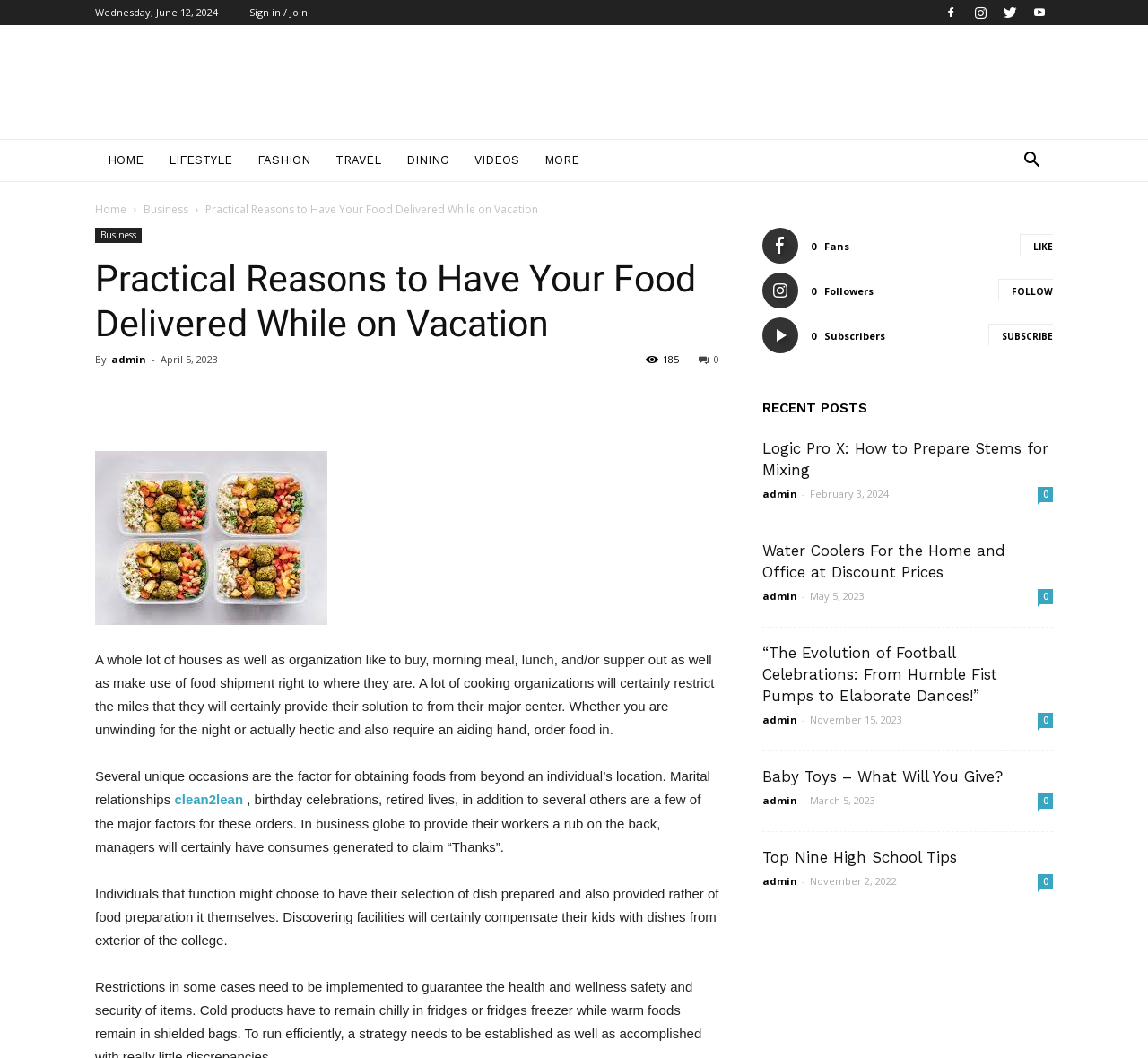Identify and provide the bounding box for the element described by: "Sign in / Join".

[0.217, 0.005, 0.268, 0.018]